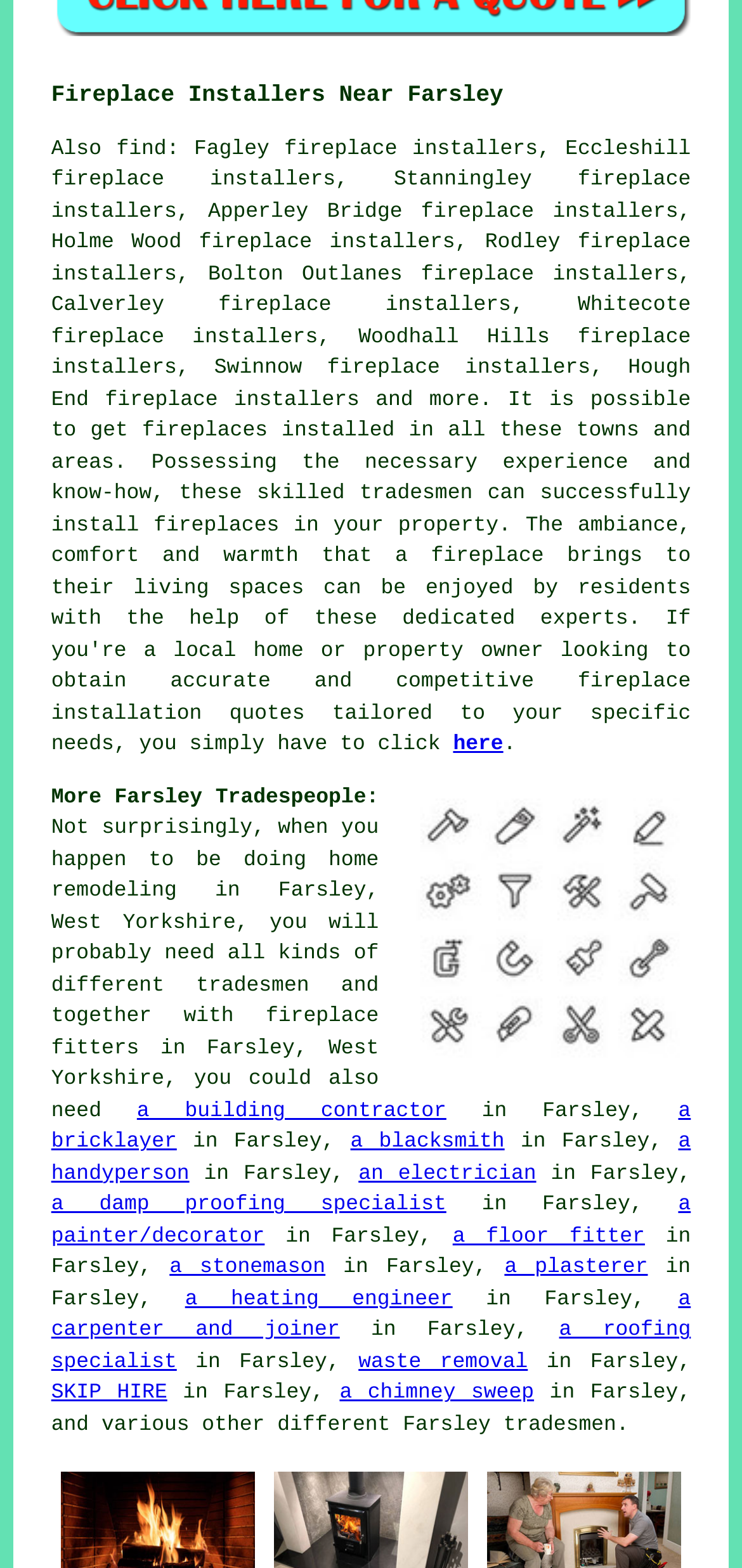Determine the bounding box coordinates of the clickable element necessary to fulfill the instruction: "View more Farsley tradespeople". Provide the coordinates as four float numbers within the 0 to 1 range, i.e., [left, top, right, bottom].

[0.069, 0.502, 0.51, 0.516]